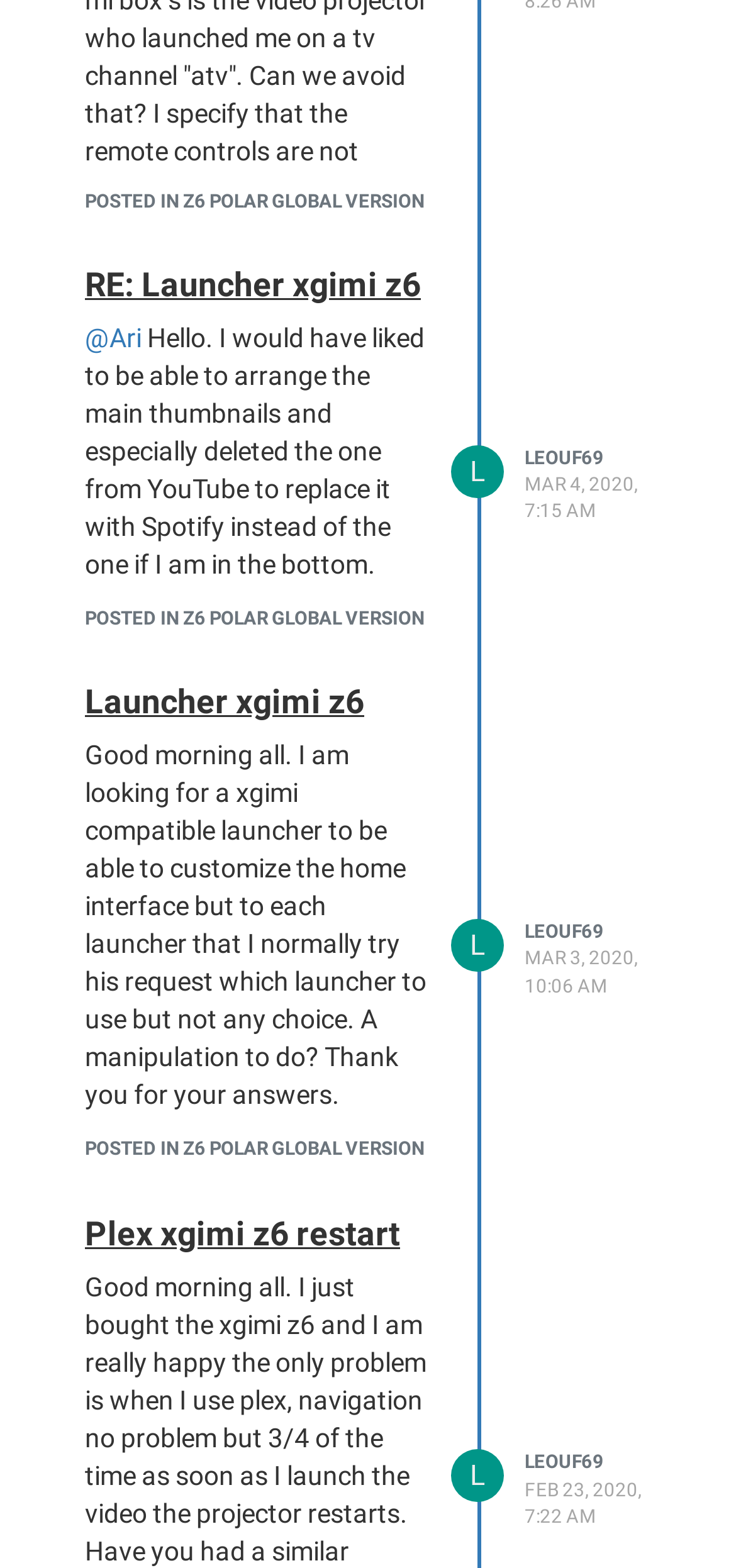What is the topic of the discussion?
Please respond to the question with a detailed and informative answer.

Based on the text content of the webpage, I can see that the discussion is about xgimi launchers, specifically about customizing the home interface and finding compatible launchers.